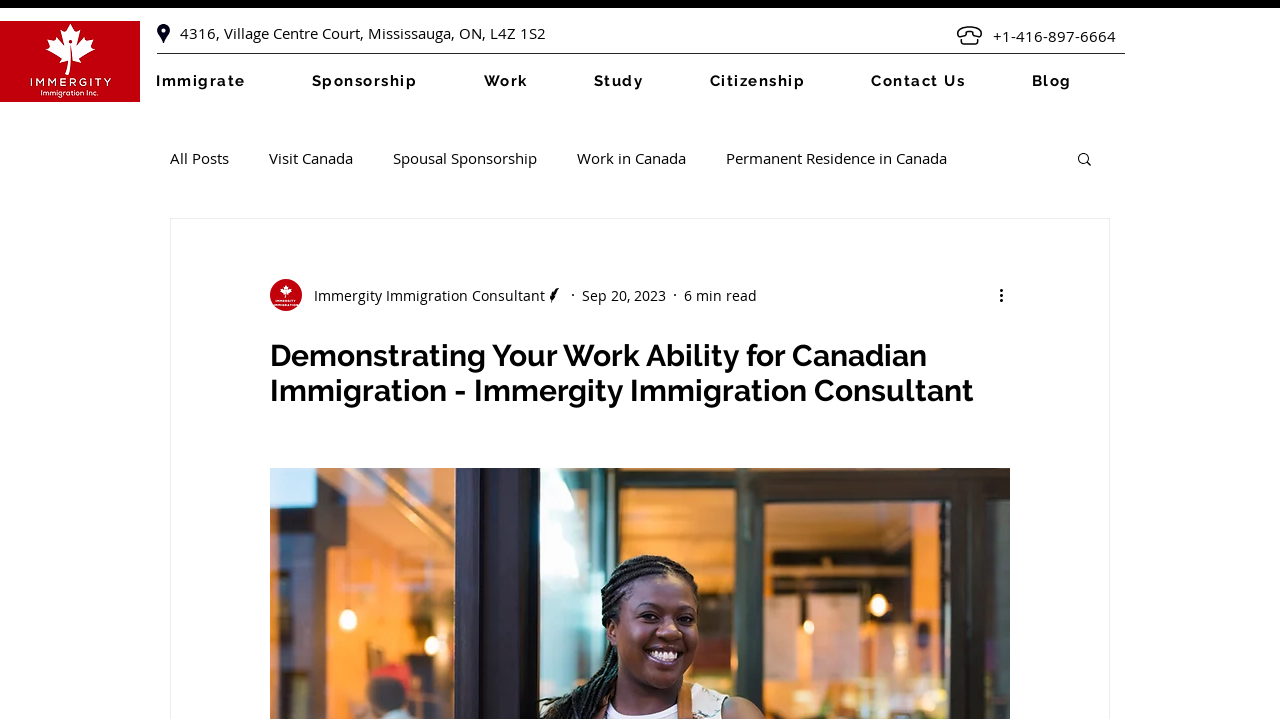What is the address of Immergity Immigration Consultant?
Answer the question in a detailed and comprehensive manner.

I found the address by looking at the static text element at the top of the webpage, which contains the address '4316, Village Centre Court, Mississauga, ON, L4Z 1S2'.